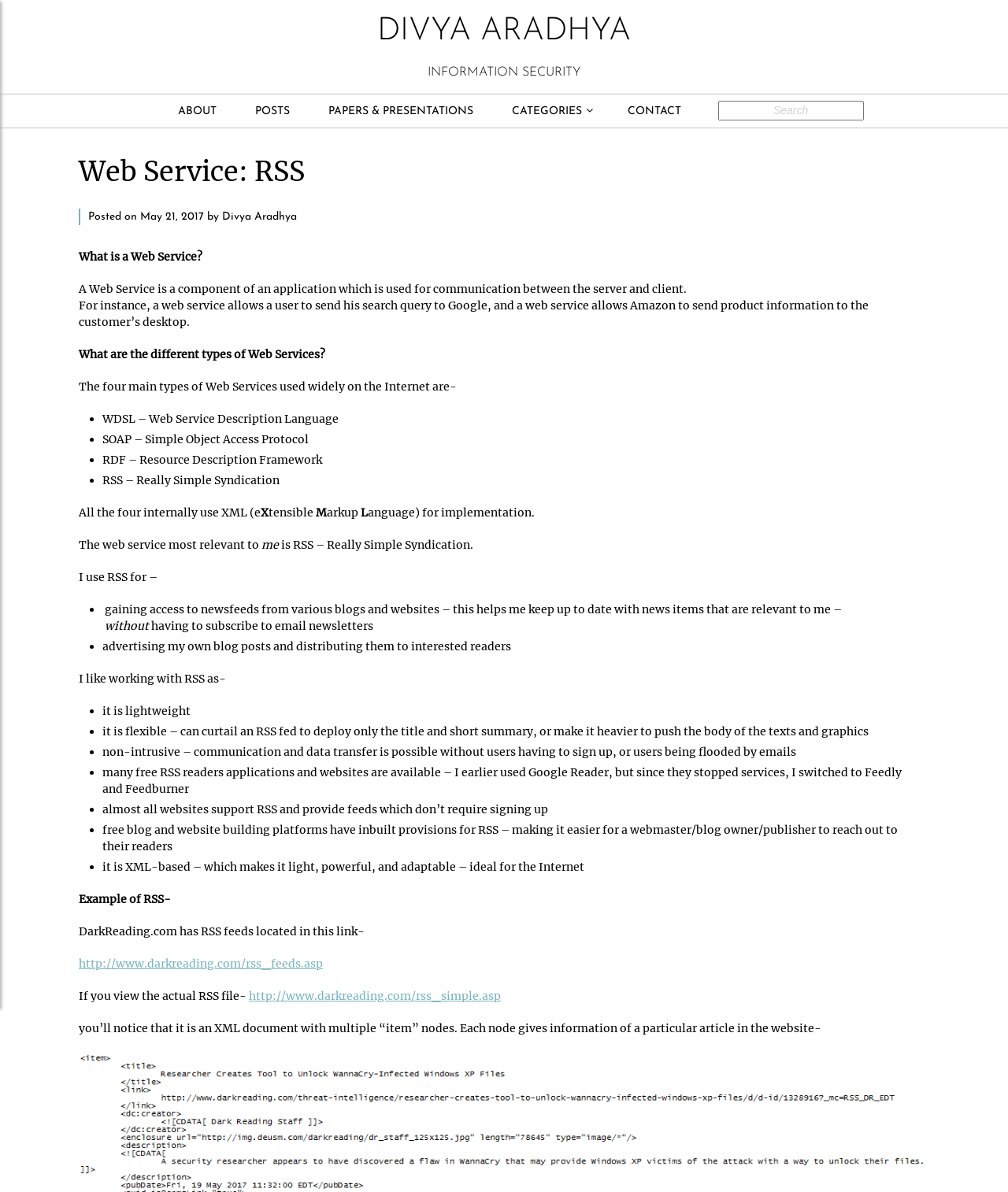Offer a meticulous caption that includes all visible features of the webpage.

This webpage is about Web Service: RSS, specifically discussing the concept of Web Services and the different types of Web Services, with a focus on RSS (Really Simple Syndication). 

At the top of the page, there is a header section with a link to "DIVYA ARADHYA" and a static text "INFORMATION SECURITY". Below this, there is a navigation menu with links to "ABOUT", "POSTS", "PAPERS & PRESENTATIONS", "CATEGORIES", and "CONTACT". To the right of the navigation menu, there is a search box with a placeholder text "Search".

The main content of the page is divided into sections. The first section explains what a Web Service is, describing it as a component of an application used for communication between the server and client. It provides examples of how Web Services are used, such as sending search queries to Google and receiving product information from Amazon.

The next section discusses the different types of Web Services, listing four main types: WDSL, SOAP, RDF, and RSS. The page then focuses on RSS, explaining its relevance and how it is used. The author shares their personal experience with RSS, mentioning its benefits, such as being lightweight, flexible, non-intrusive, and widely supported.

The page also includes a list of advantages of using RSS, including its ability to curtail or expand the content, the availability of free RSS readers, and its support on most websites. Additionally, there is an example of an RSS feed from DarkReading.com, with links to the RSS file and a description of its XML structure.

Overall, the webpage provides a detailed explanation of Web Services, with a focus on RSS, and discusses its benefits and uses.